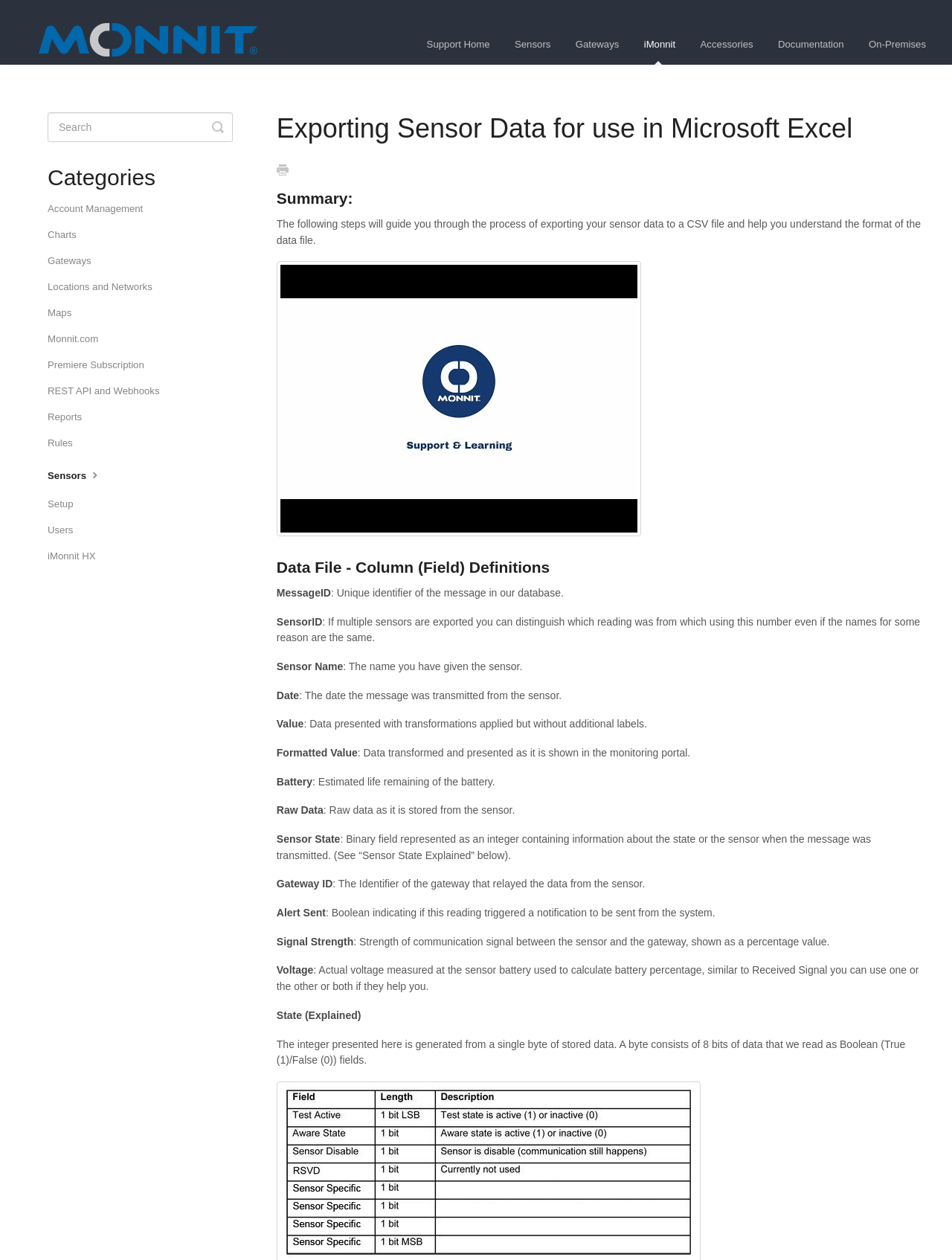Please identify the bounding box coordinates of the region to click in order to complete the given instruction: "Click on the 'Monnit Knowledge Base' link". The coordinates should be four float numbers between 0 and 1, i.e., [left, top, right, bottom].

[0.016, 0.0, 0.286, 0.051]